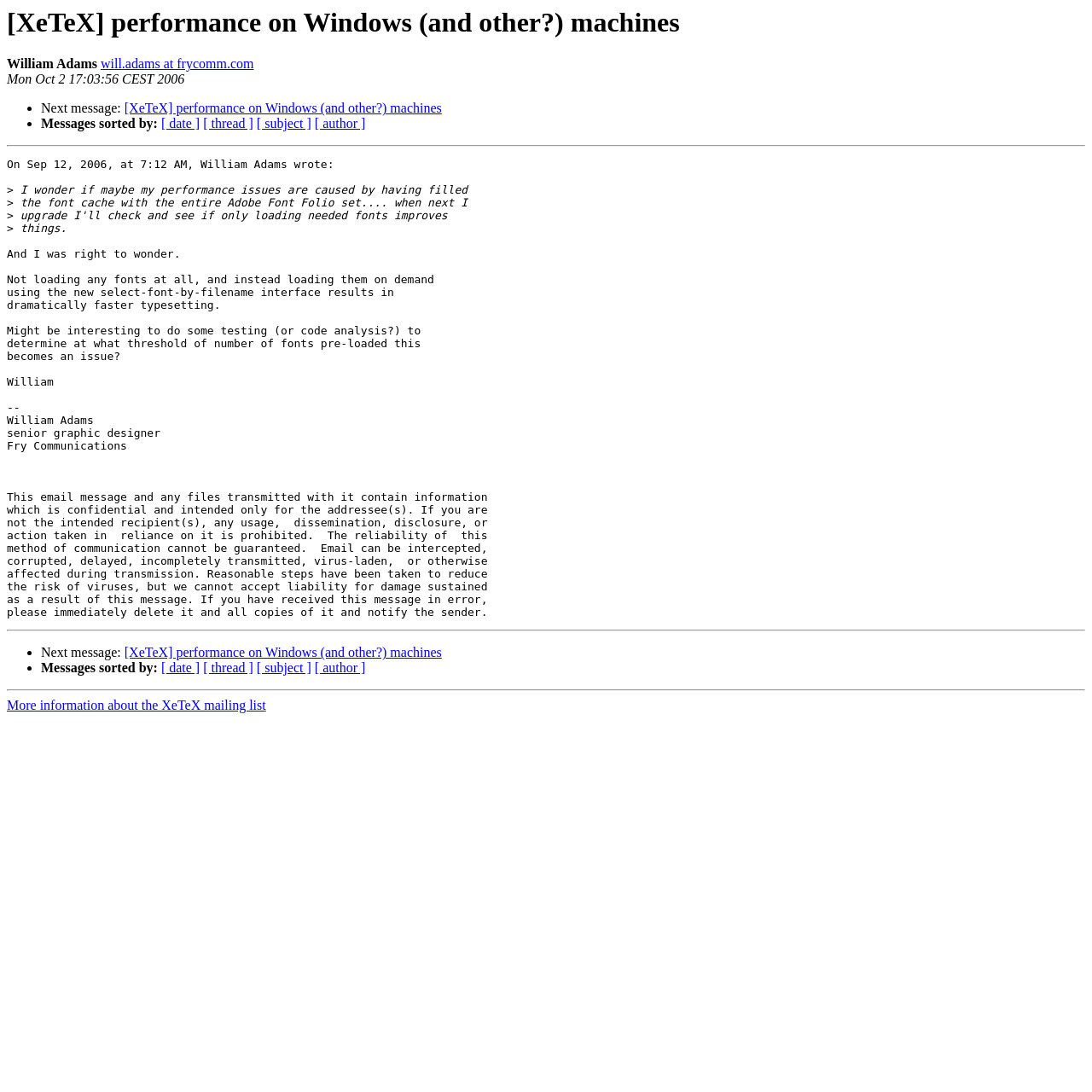Explain the contents of the webpage comprehensively.

This webpage appears to be an archived email thread from the XeTeX mailing list. At the top, there is a heading with the title "[XeTeX] performance on Windows (and other?) machines" and the name "William Adams" is displayed below it, along with his email address "will.adams at frycomm.com". The date "Mon Oct 2 17:03:56 CEST 2006" is also shown.

Below the heading, there are two sections of links, each with a list marker "•" and text "Next message:" and "Messages sorted by:". The links in these sections are "[XeTeX] performance on Windows (and other?) machines", "[ date ]", "[ thread ]", "[ subject ]", and "[ author ]".

The main content of the email is a message from William Adams, which spans multiple paragraphs. The message discusses his experience with XeTeX performance issues on Windows machines and how he discovered that loading fonts on demand instead of pre-loading them improved the performance.

At the bottom of the page, there are two more sections of links, identical to the ones above, and a separator line. Finally, there is a link to "More information about the XeTeX mailing list".